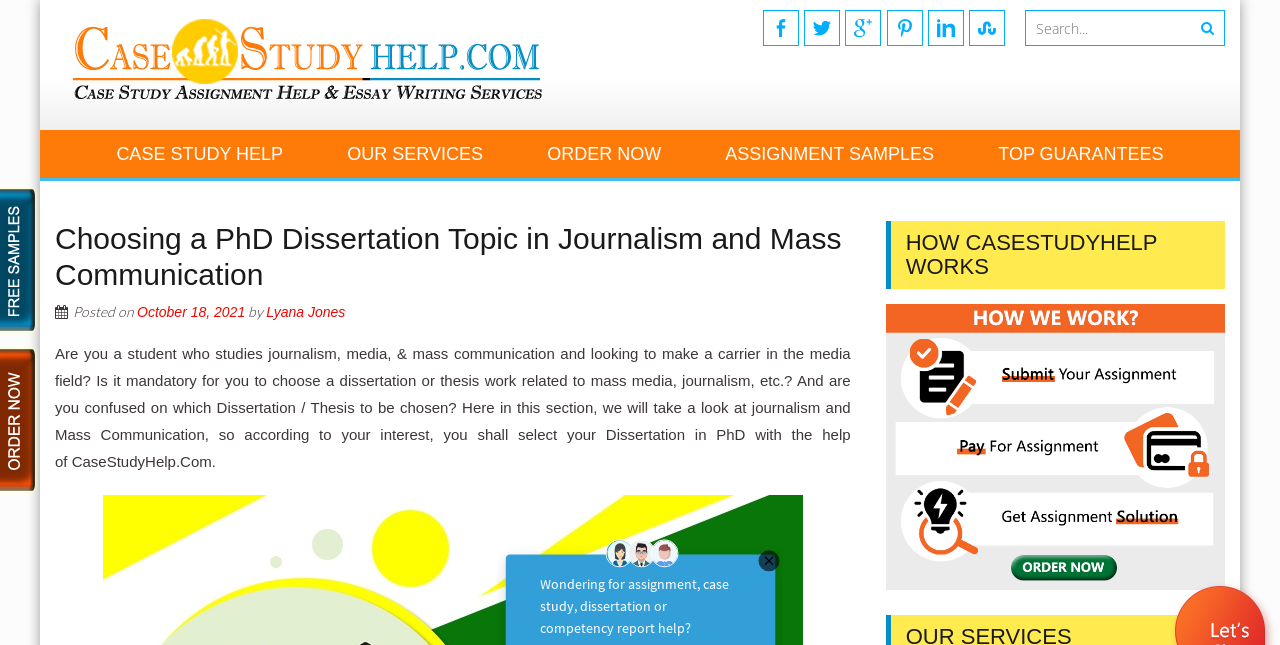Give the bounding box coordinates for the element described by: "October 18, 2021September 20, 2022".

[0.107, 0.471, 0.192, 0.496]